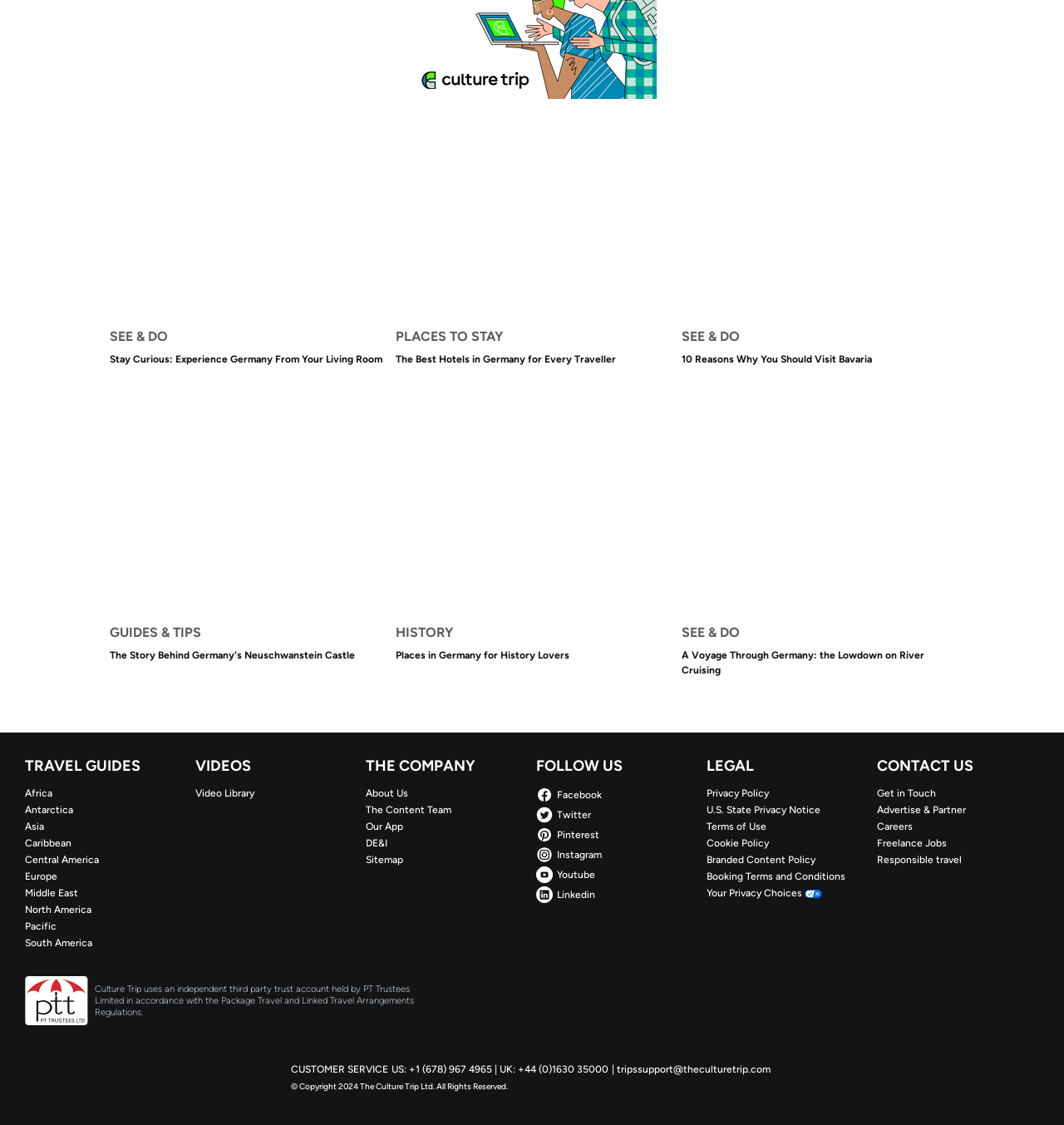Specify the bounding box coordinates of the area to click in order to execute this command: 'Explore PLACES TO STAY The Best Hotels in Germany for Every Traveller'. The coordinates should consist of four float numbers ranging from 0 to 1, and should be formatted as [left, top, right, bottom].

[0.372, 0.1, 0.628, 0.351]